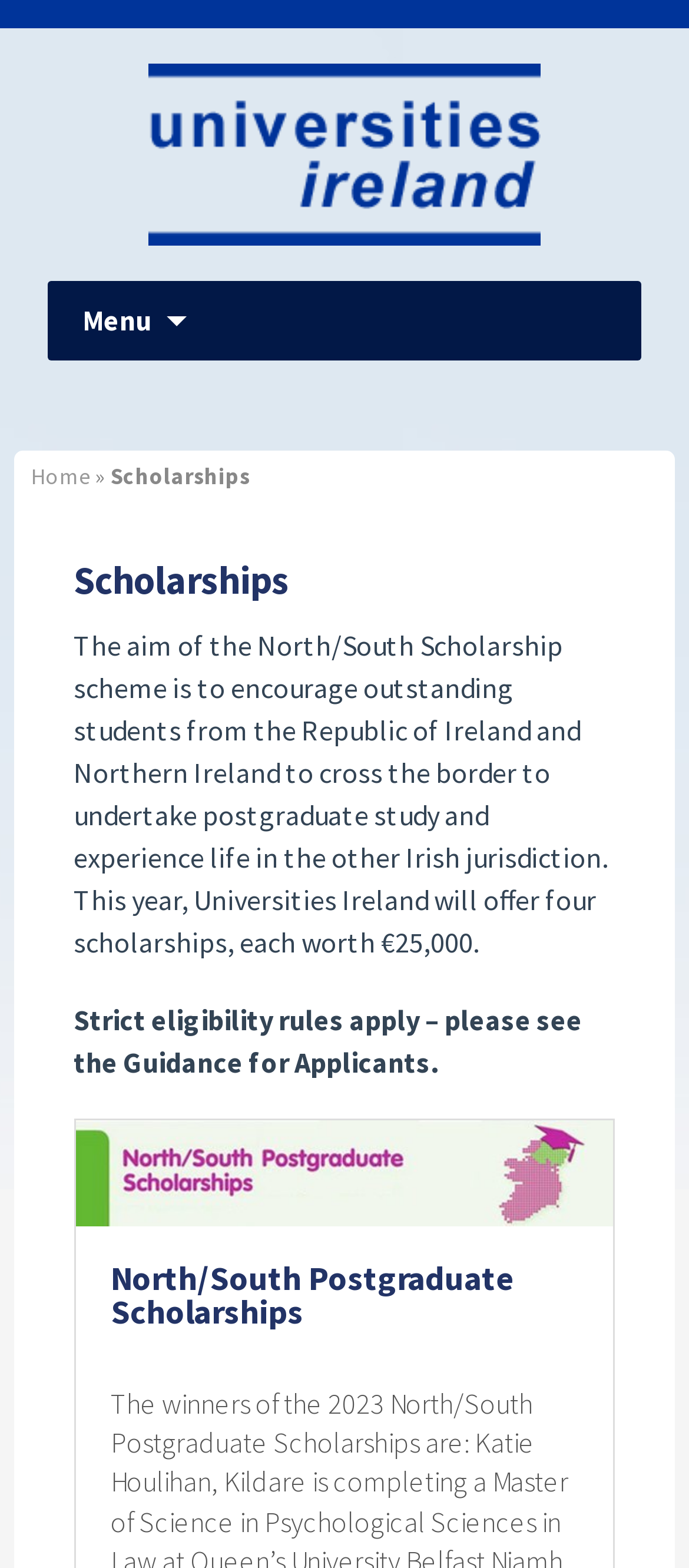What is the value of each scholarship?
Answer the question with detailed information derived from the image.

The webpage states that each of the four scholarships offered by Universities Ireland is worth €25,000.